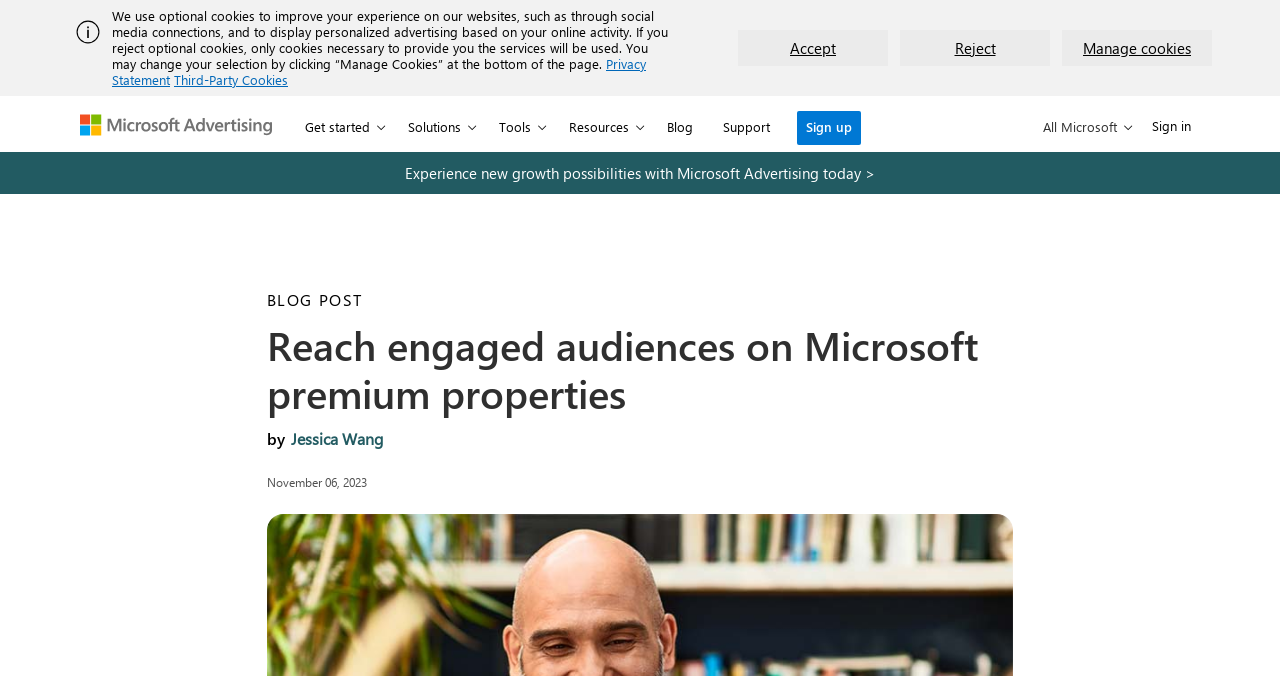Please identify the bounding box coordinates of the element that needs to be clicked to perform the following instruction: "Click the Get started button".

[0.228, 0.142, 0.313, 0.222]